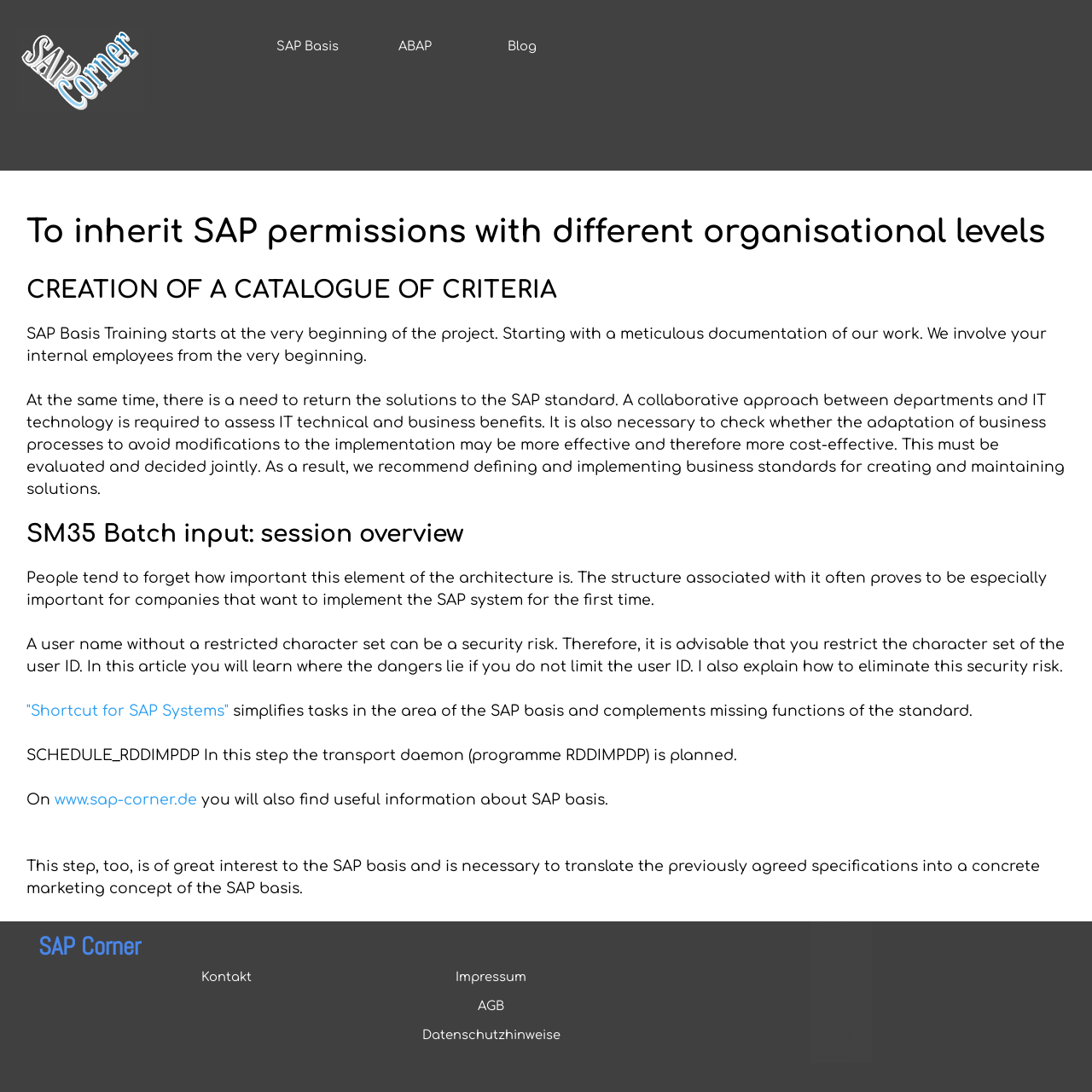Please find the bounding box coordinates of the section that needs to be clicked to achieve this instruction: "Visit the Blog page".

[0.435, 0.03, 0.521, 0.054]